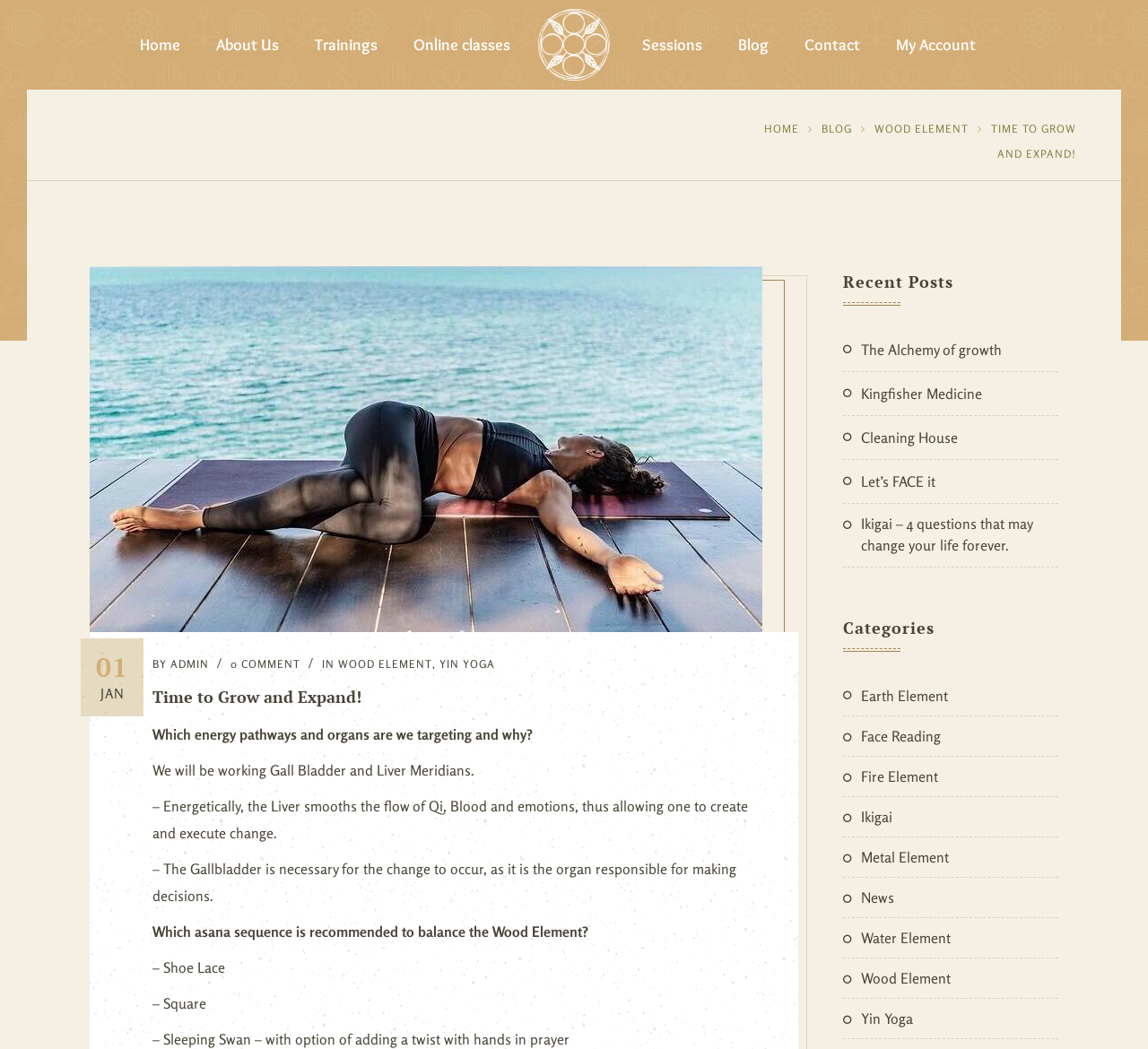Pinpoint the bounding box coordinates of the element you need to click to execute the following instruction: "Read the blog post 'Time to Grow and Expand!' ". The bounding box should be represented by four float numbers between 0 and 1, in the format [left, top, right, bottom].

[0.148, 0.654, 0.66, 0.674]